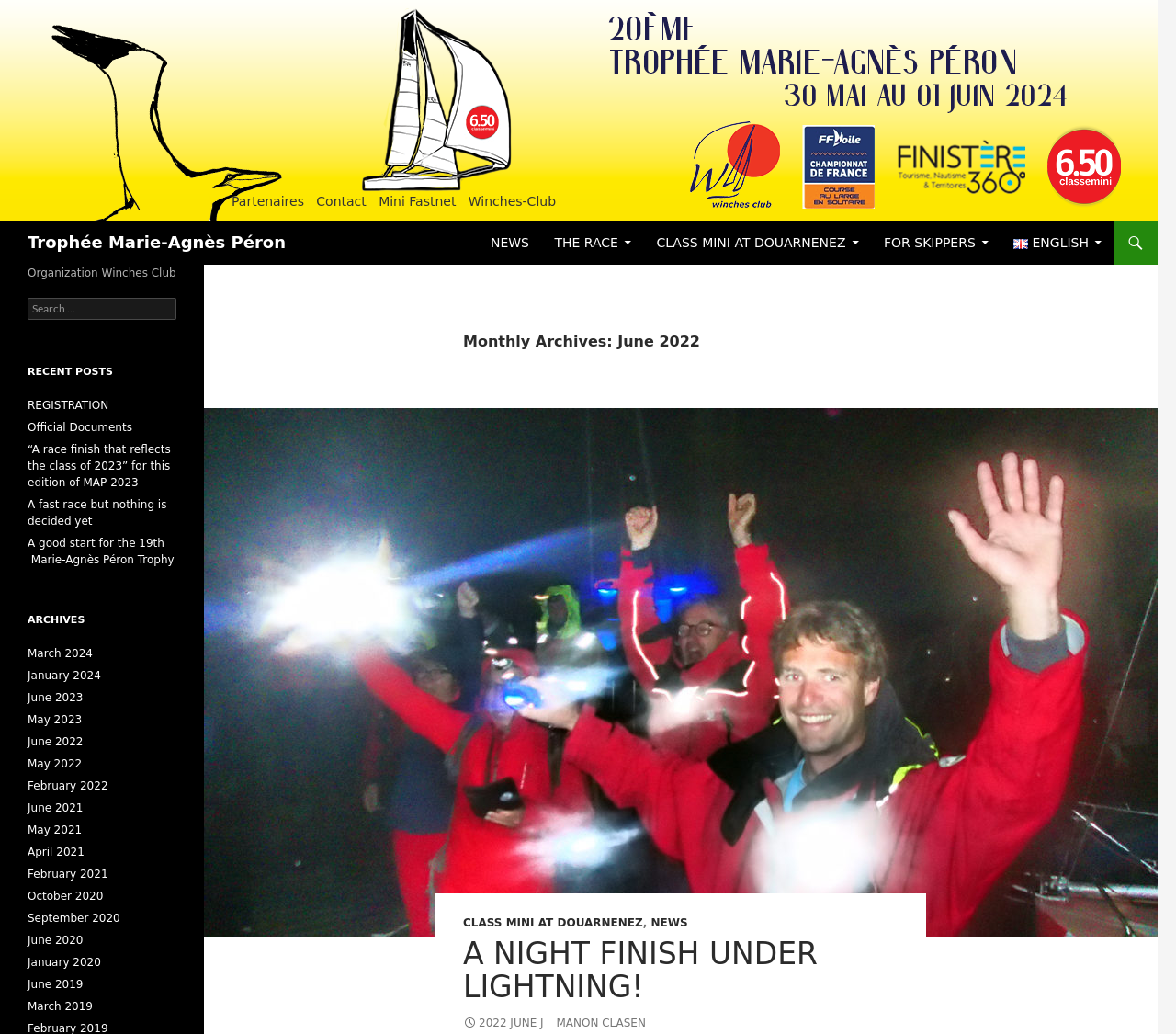Locate the bounding box coordinates of the area that needs to be clicked to fulfill the following instruction: "Search for something". The coordinates should be in the format of four float numbers between 0 and 1, namely [left, top, right, bottom].

[0.023, 0.288, 0.15, 0.309]